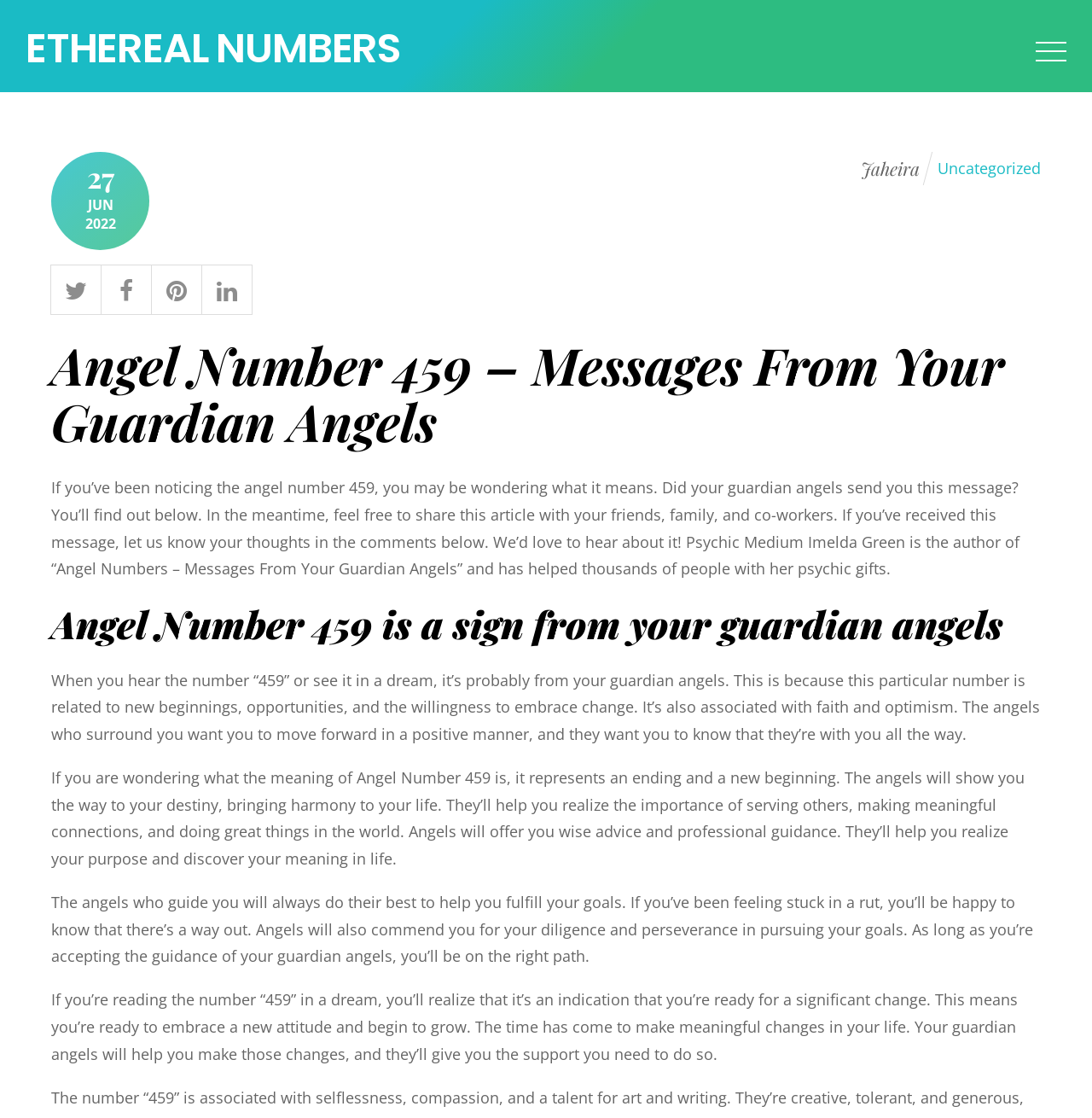Please mark the clickable region by giving the bounding box coordinates needed to complete this instruction: "Check the comments section".

[0.047, 0.885, 0.932, 0.952]